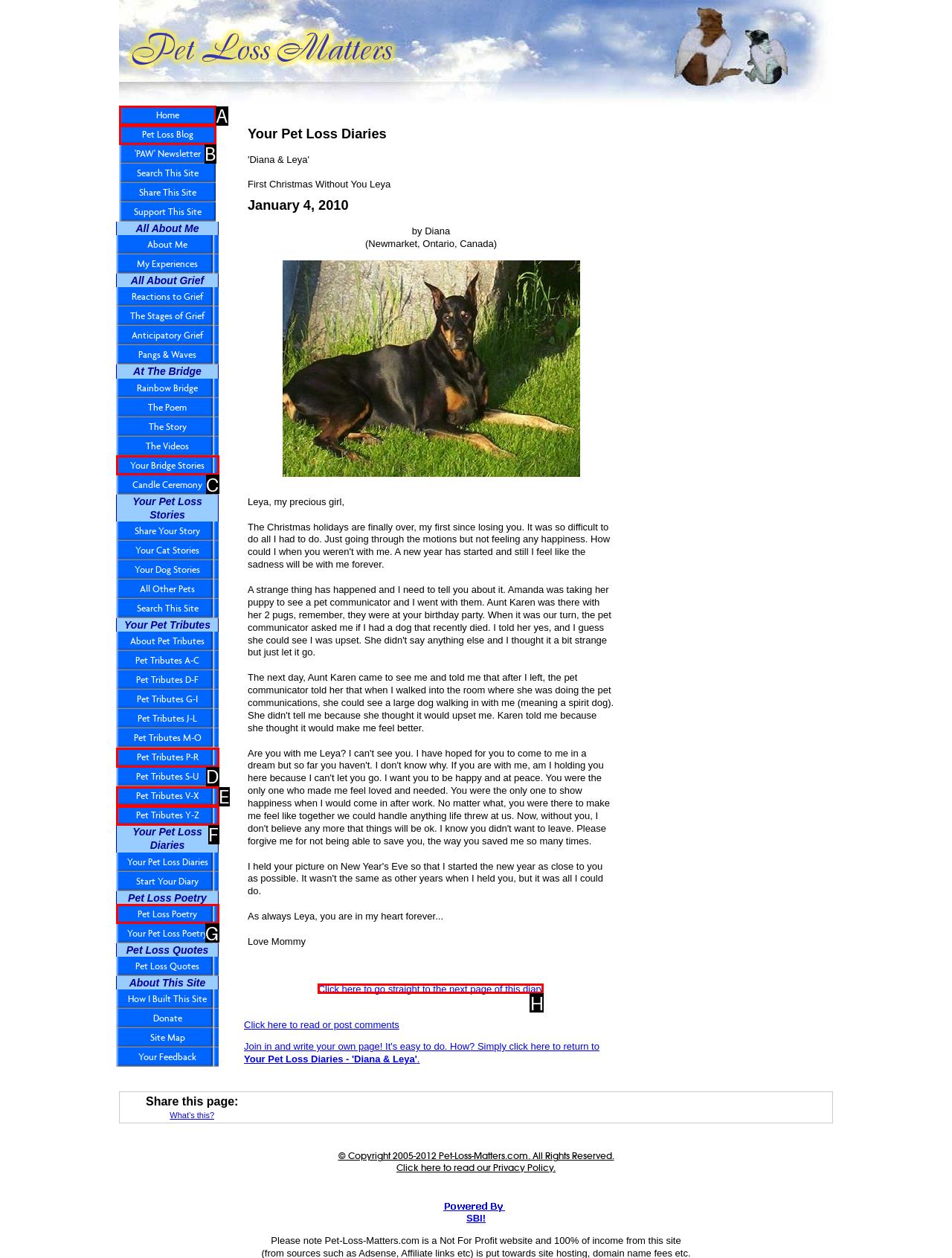Identify the HTML element you need to click to achieve the task: Click here to go straight to the next page of this diary. Respond with the corresponding letter of the option.

H